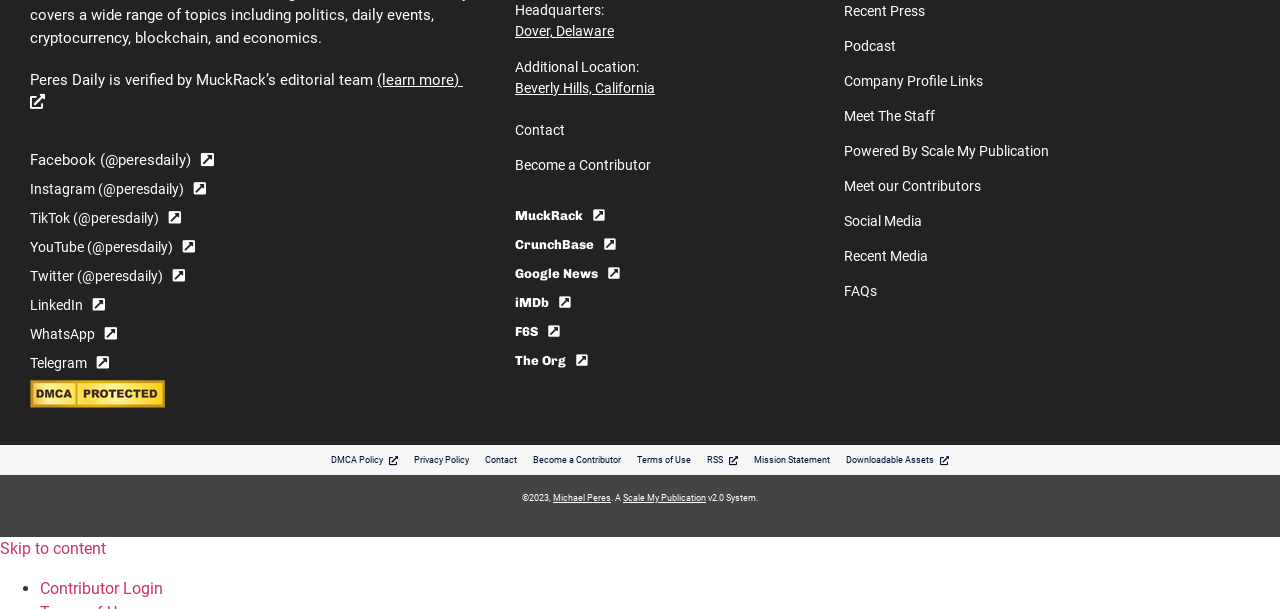Pinpoint the bounding box coordinates of the element that must be clicked to accomplish the following instruction: "visit Peres Daily's Facebook page". The coordinates should be in the format of four float numbers between 0 and 1, i.e., [left, top, right, bottom].

[0.023, 0.248, 0.167, 0.278]